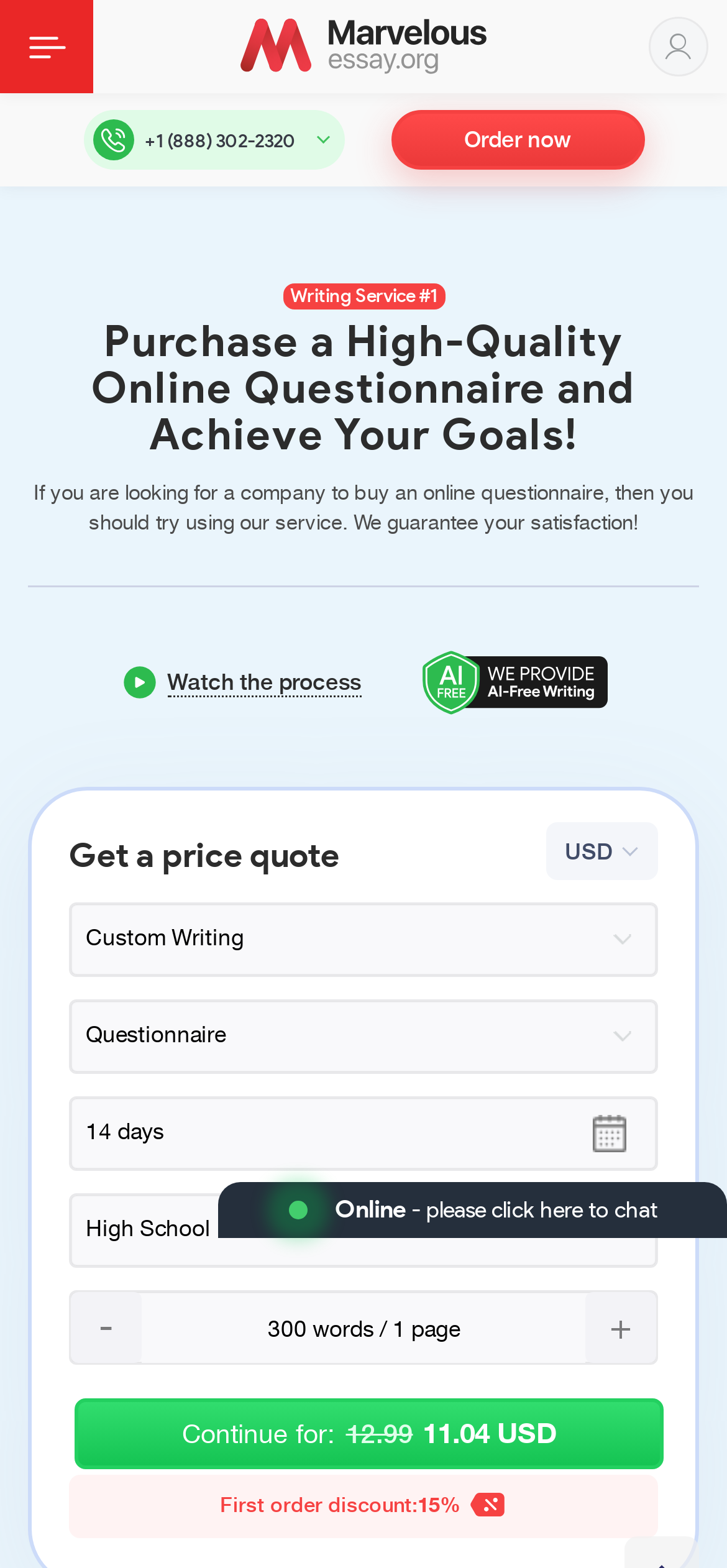What is the guarantee provided by the service? Using the information from the screenshot, answer with a single word or phrase.

Satisfaction